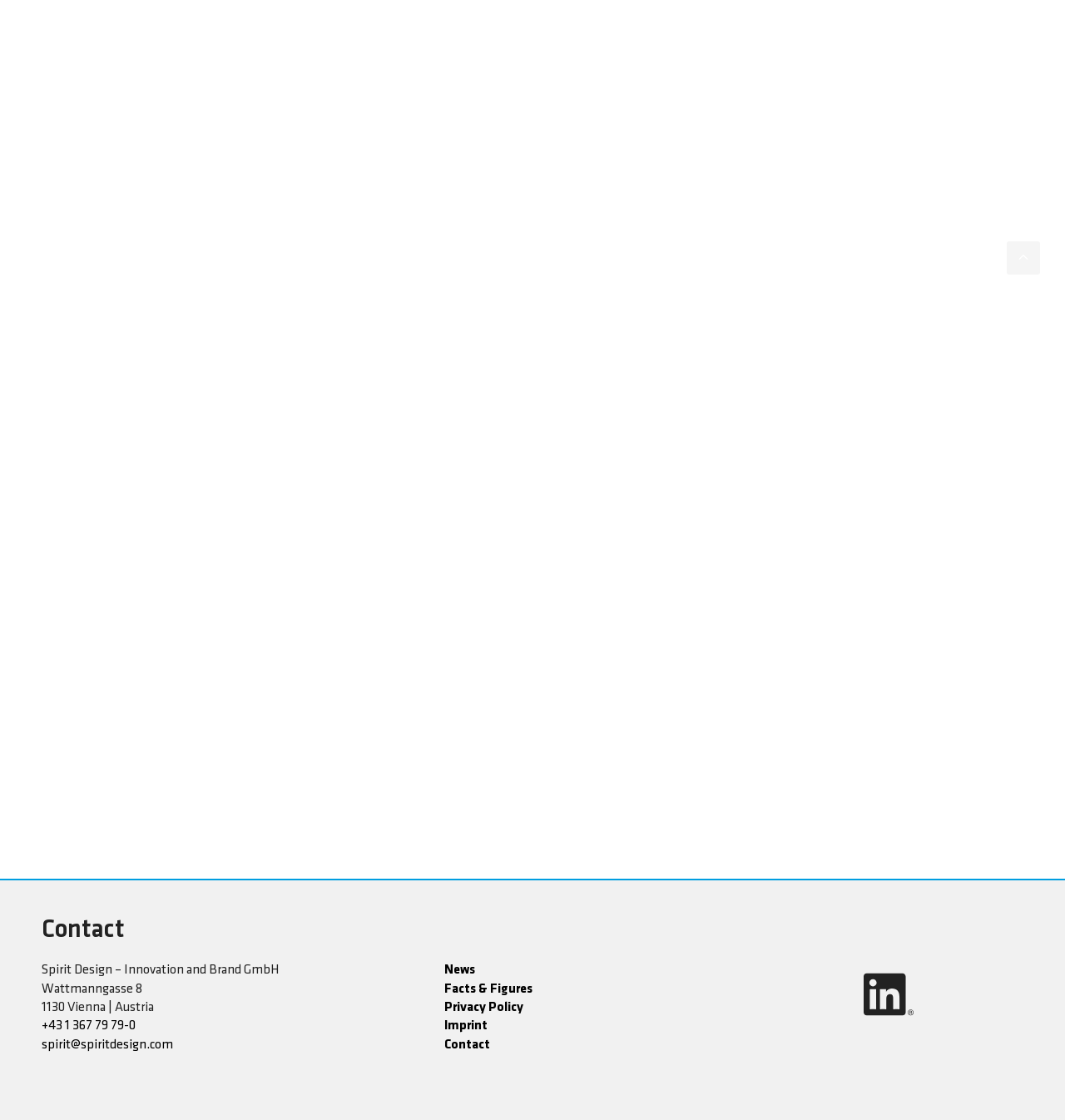How many images are on the webpage?
Provide an in-depth and detailed answer to the question.

There are three figure elements on the webpage, each containing an image. The first image is a prototype, the second image is also a prototype, and the third image is a logo or icon.